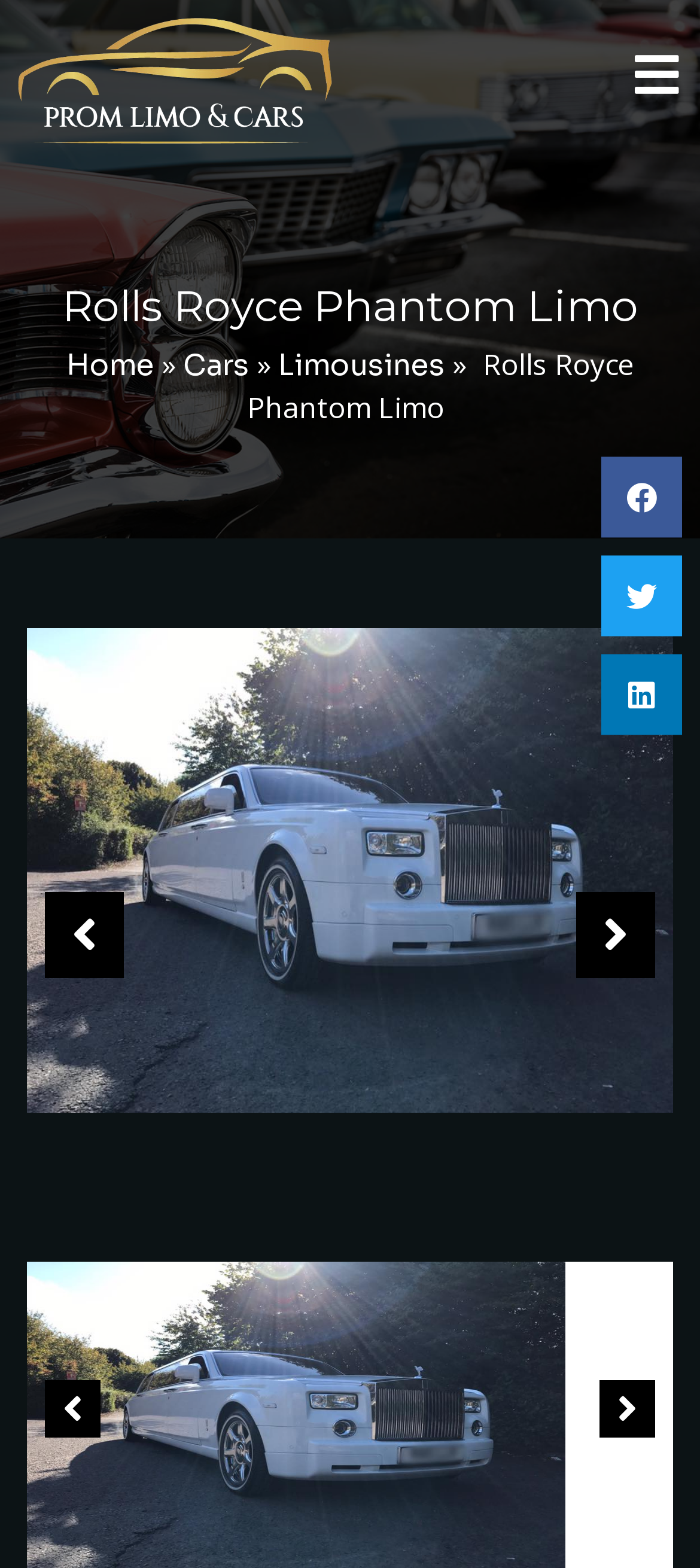Observe the image and answer the following question in detail: What is the text of the link at the top-right corner?

I found the answer by looking at the link element at the top-right corner with the bounding box coordinates [0.903, 0.031, 0.974, 0.064]. The link does not have any text.